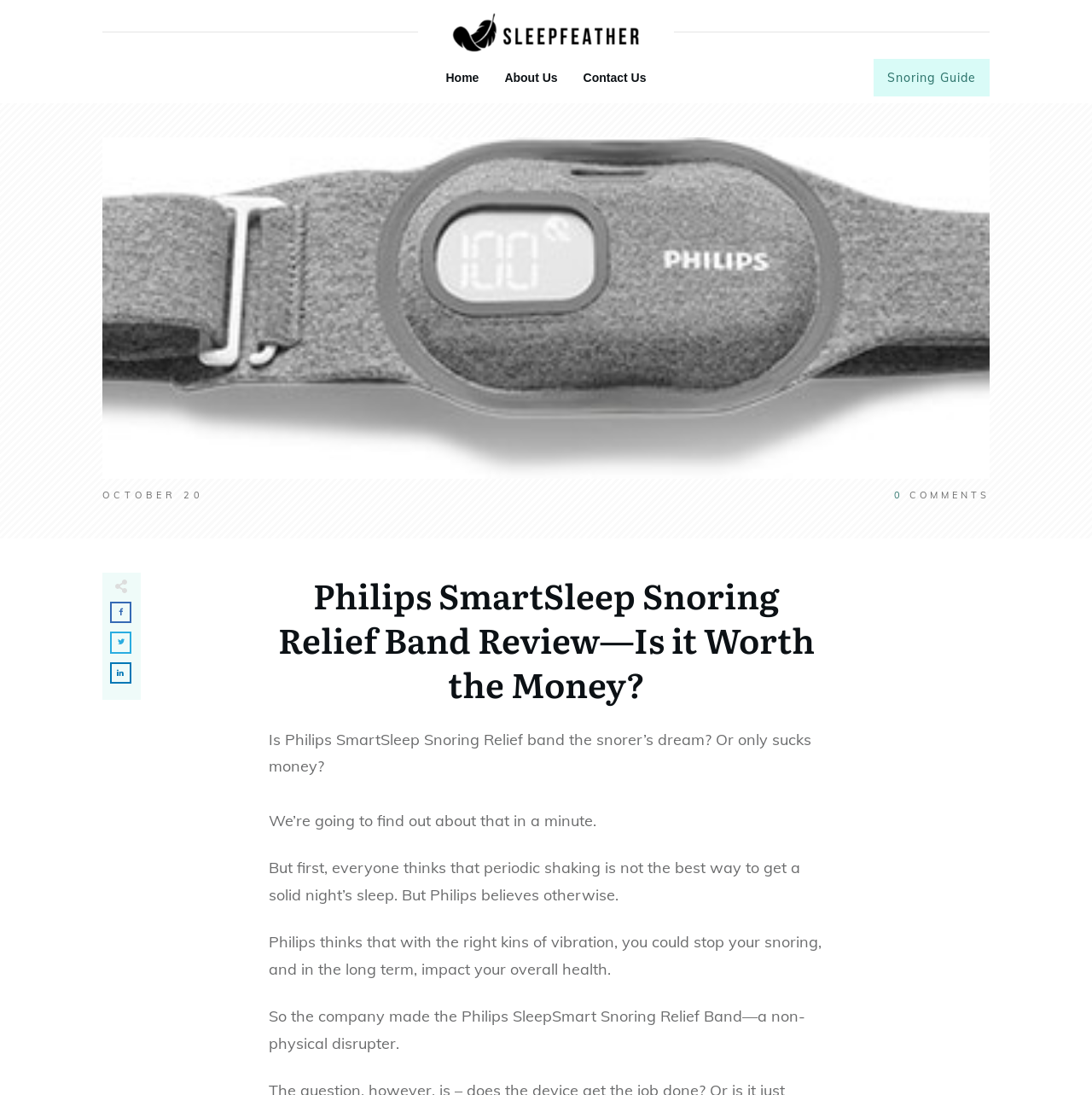How many social media links are there?
Using the image as a reference, answer the question with a short word or phrase.

3